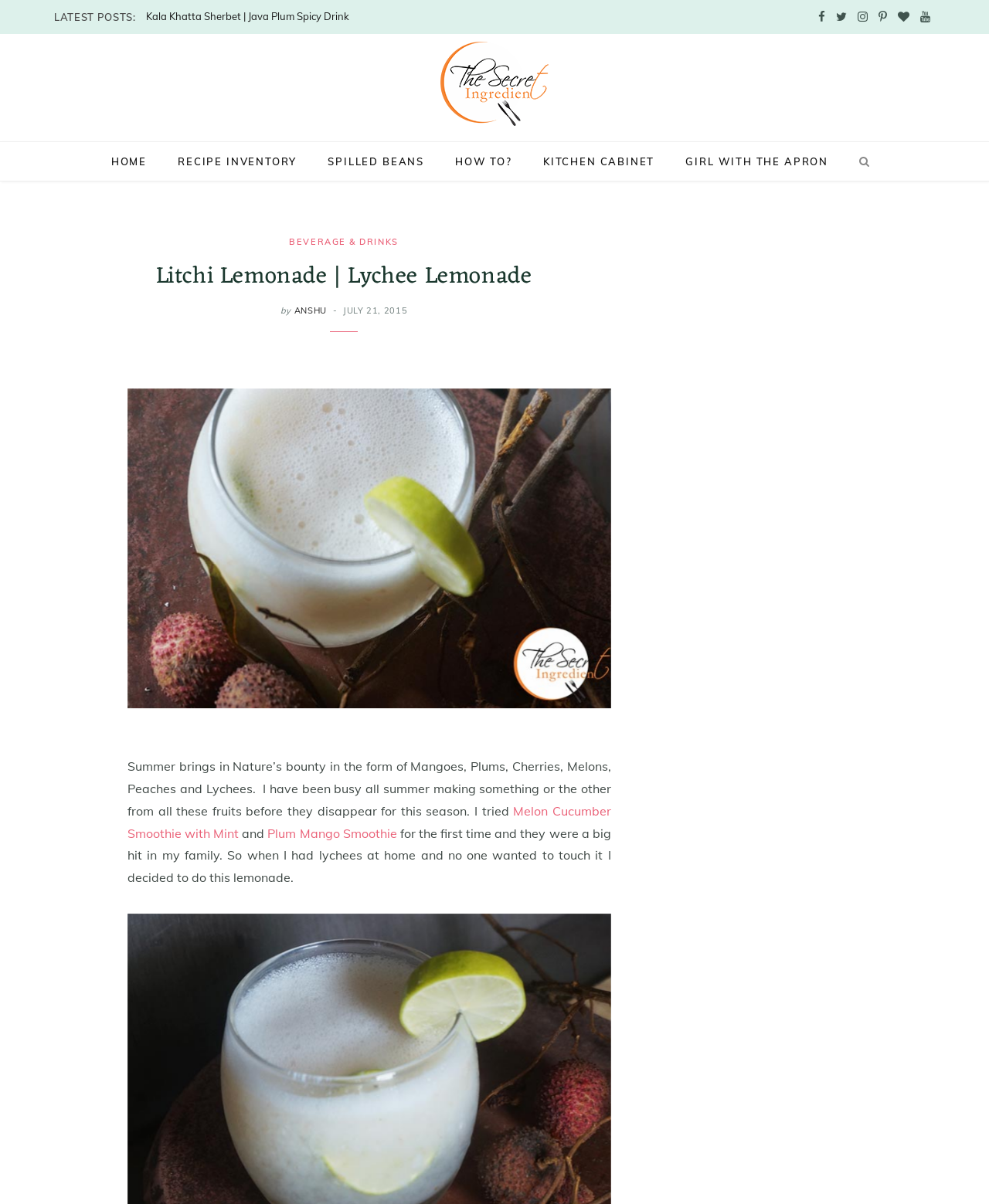What is the category of the recipe?
Based on the visual information, provide a detailed and comprehensive answer.

I determined the category of the recipe by looking at the header section of the webpage, where I found a link with the text 'BEVERAGE & DRINKS'. This suggests that the recipe being described on this webpage falls under the category of beverages and drinks.